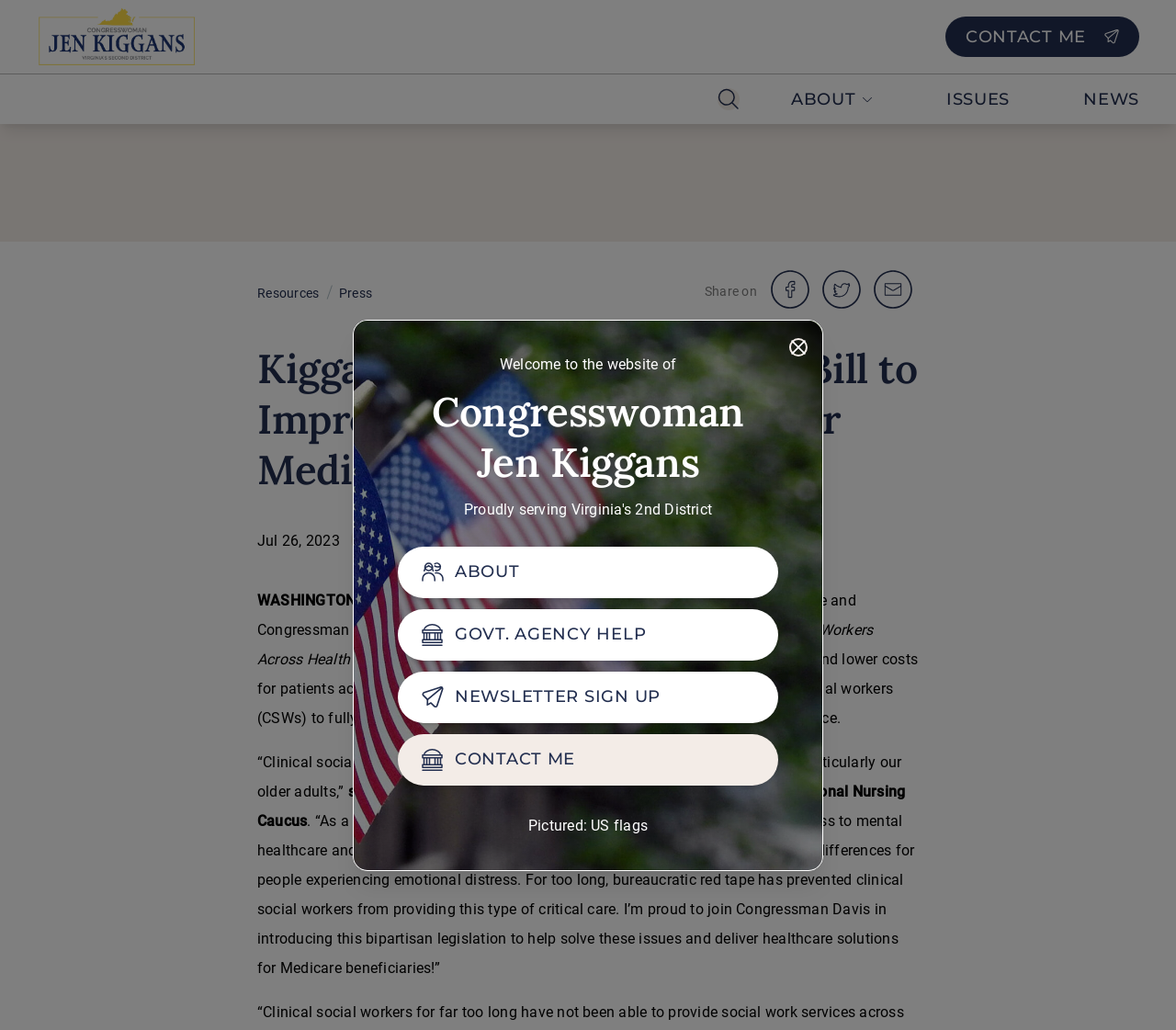Identify the bounding box coordinates for the UI element mentioned here: "aria-label="share on twitter"". Provide the coordinates as four float values between 0 and 1, i.e., [left, top, right, bottom].

[0.7, 0.263, 0.731, 0.305]